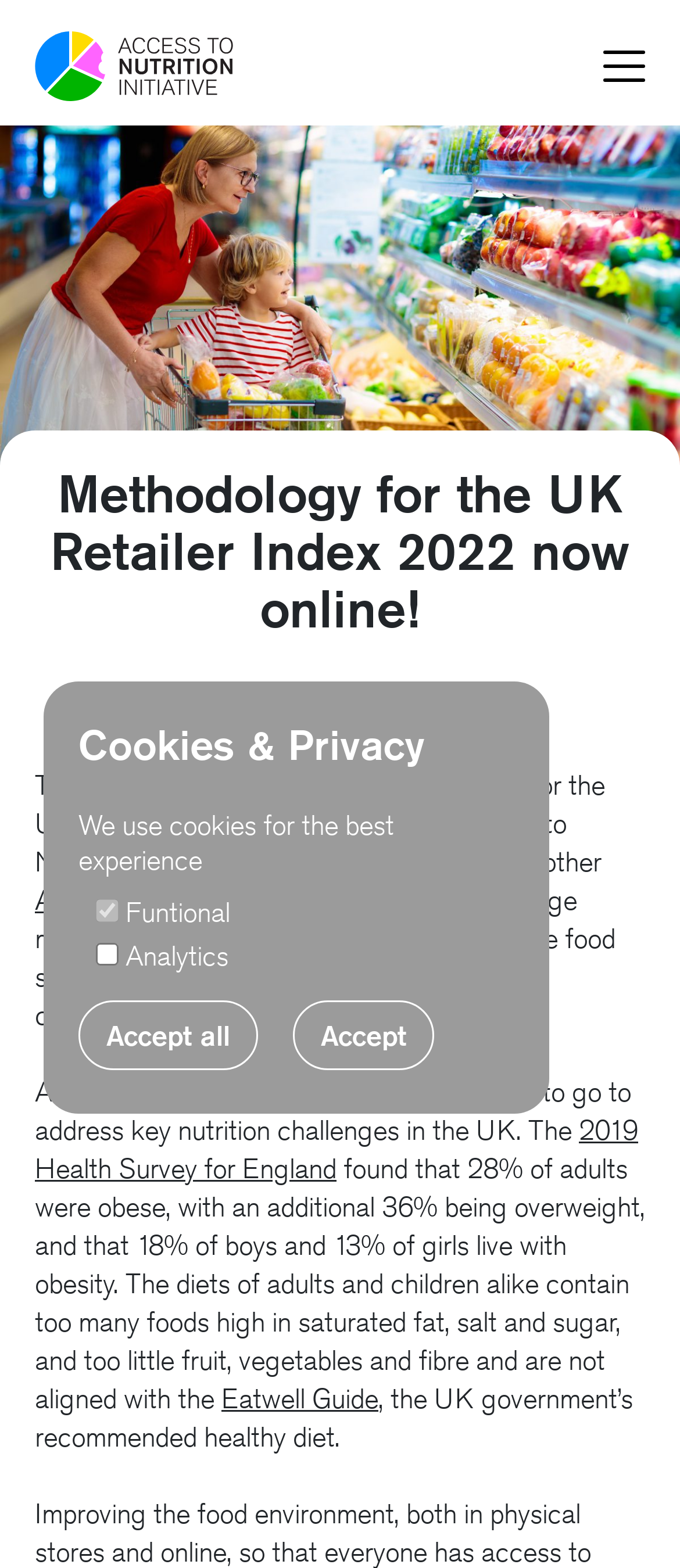Identify the bounding box coordinates of the section to be clicked to complete the task described by the following instruction: "Read the article 'We’re Back: Pianist Denny Zeitlin’s New Trio Album for Sunnyside'". The coordinates should be four float numbers between 0 and 1, formatted as [left, top, right, bottom].

None